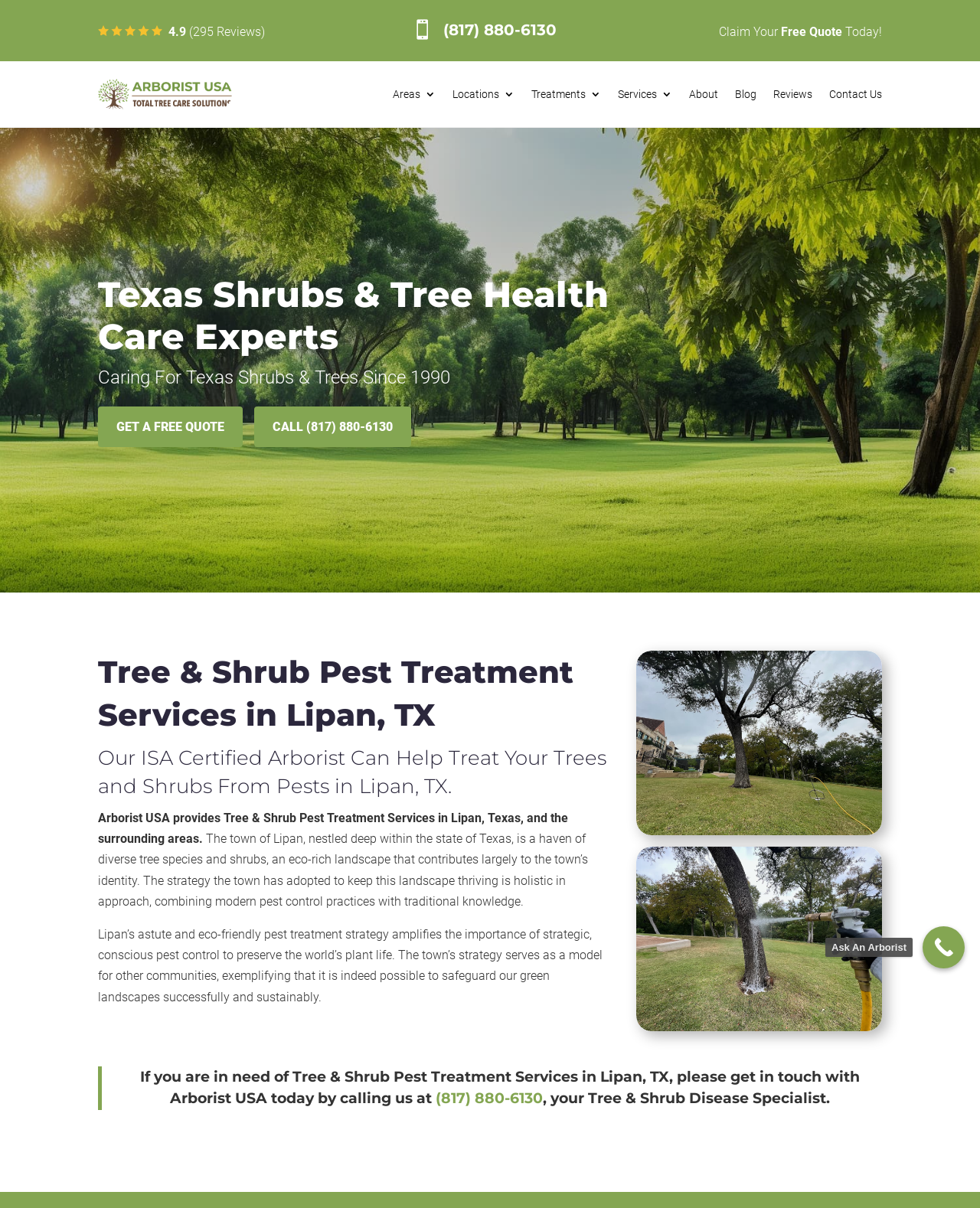Find and extract the text of the primary heading on the webpage.

Tree & Shrub Pest Treatment Services in Lipan, TX